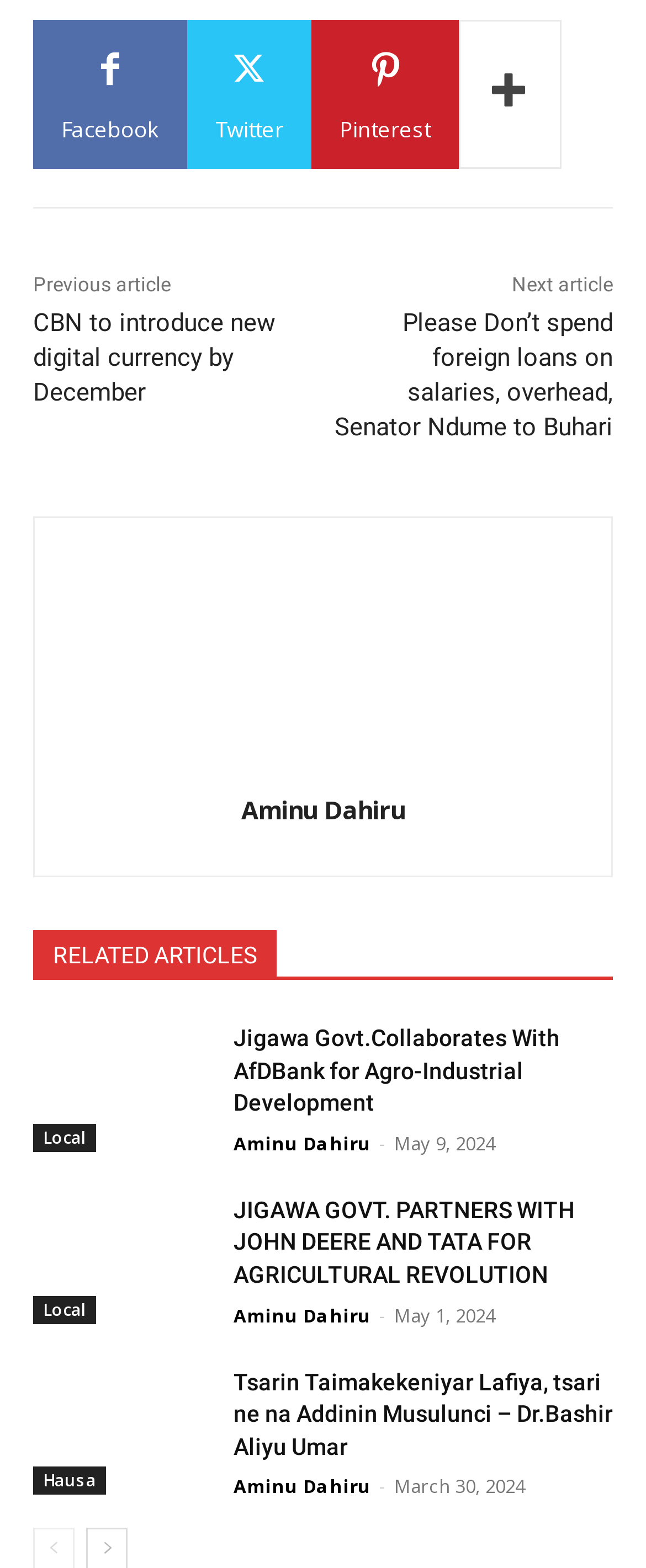Give a one-word or short phrase answer to the question: 
How many social media links are at the top?

4